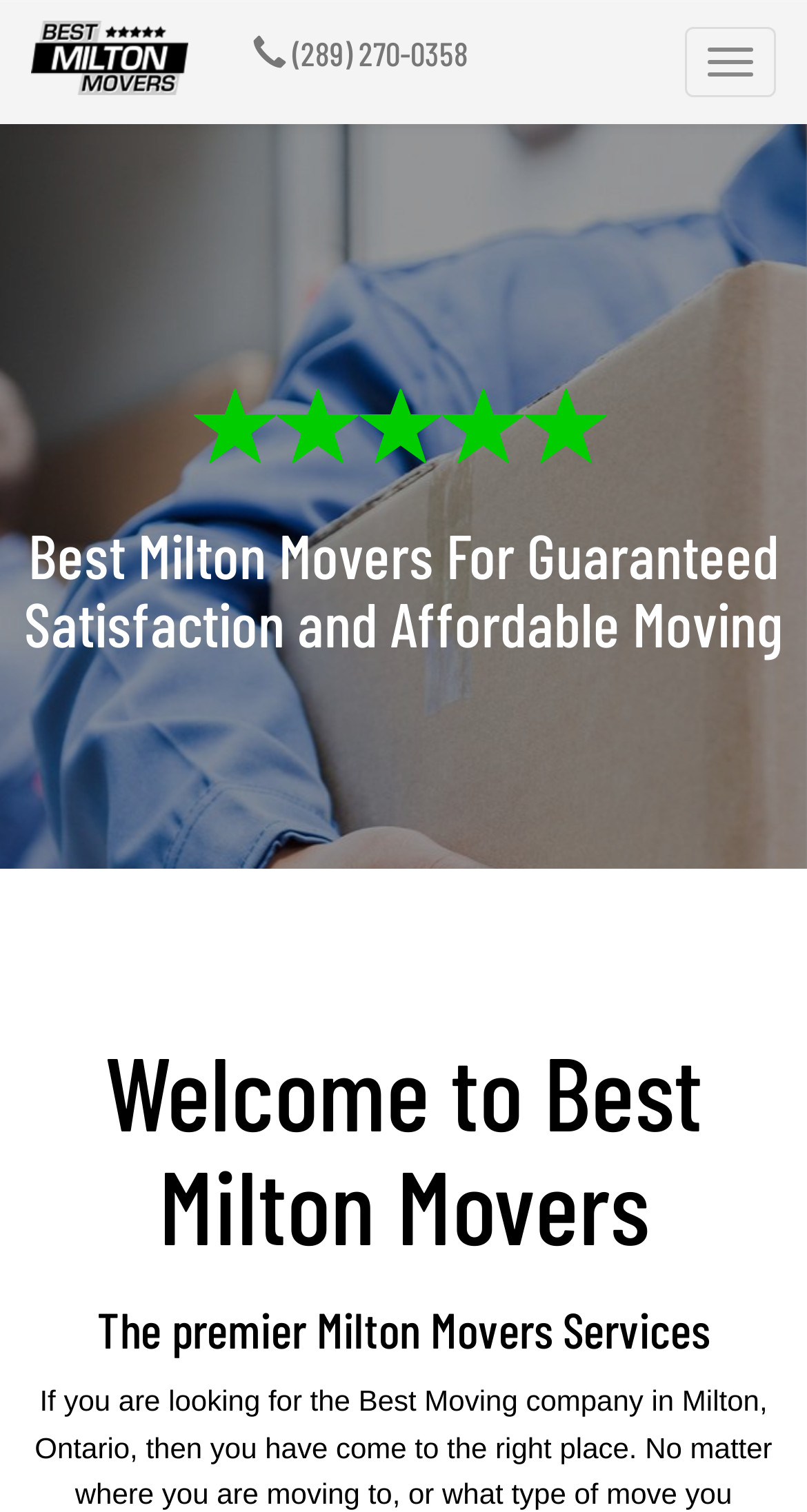What services does the moving company provide?
Based on the visual information, provide a detailed and comprehensive answer.

I found the services provided by the moving company by looking at the heading element that contains the text 'The premier Milton Movers Services'. This heading suggests that the moving company provides a range of services related to moving in Milton.